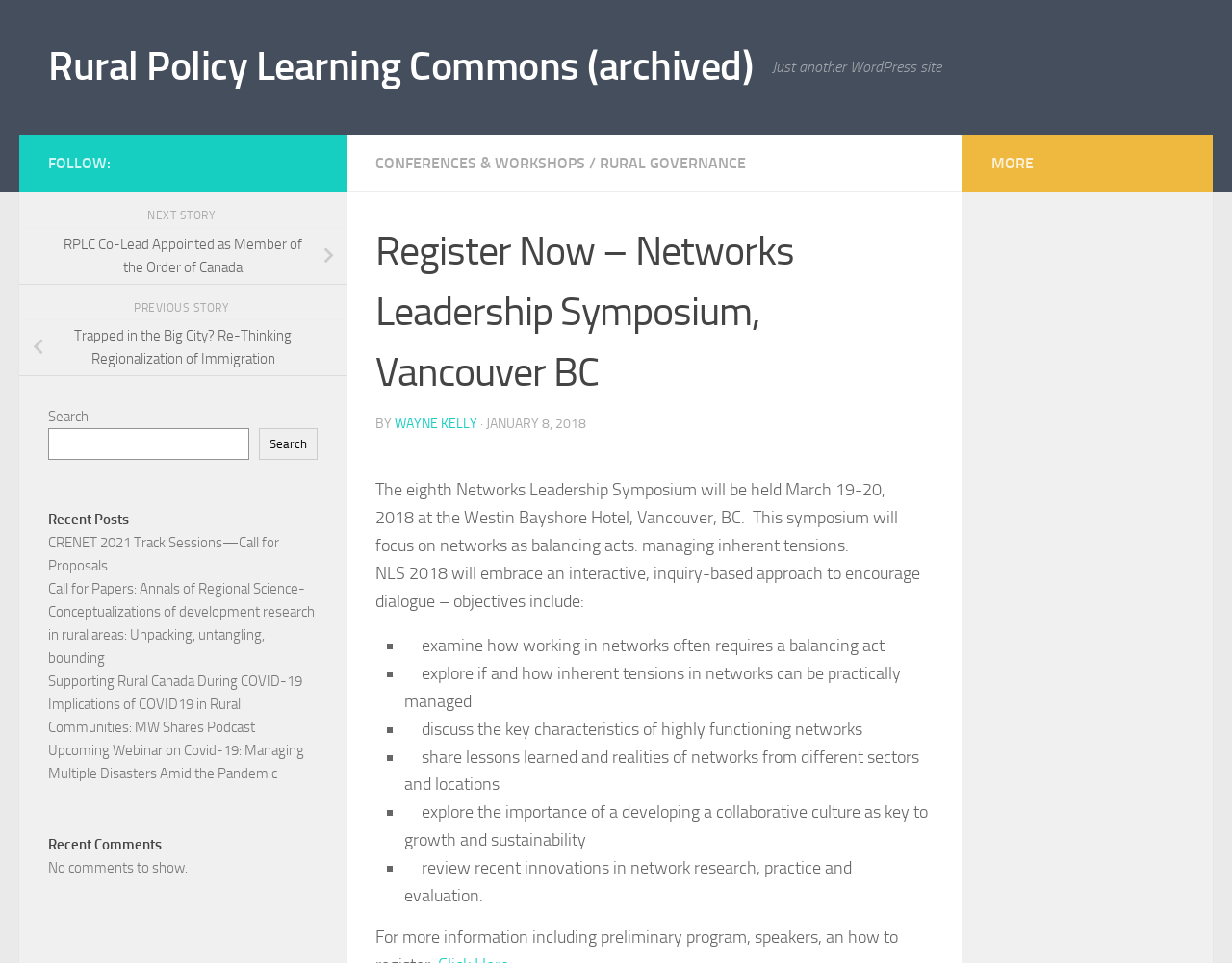How many objectives are listed for the event?
Give a detailed response to the question by analyzing the screenshot.

I found the answer by counting the list markers '■' which indicate the objectives of the event. There are 6 list markers, therefore, there are 6 objectives listed.